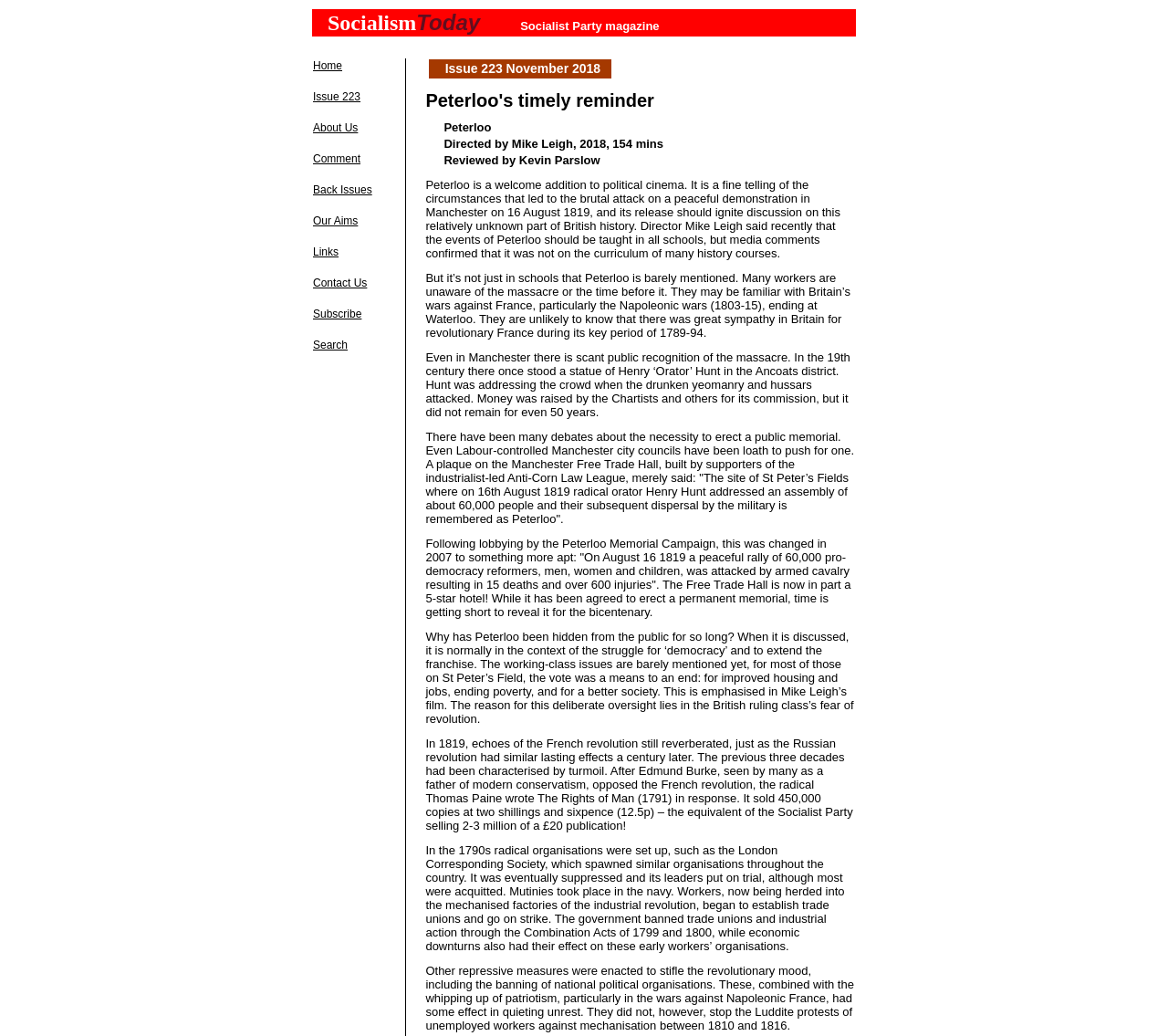Respond to the question below with a single word or phrase:
What is the name of the magazine?

Socialism Today